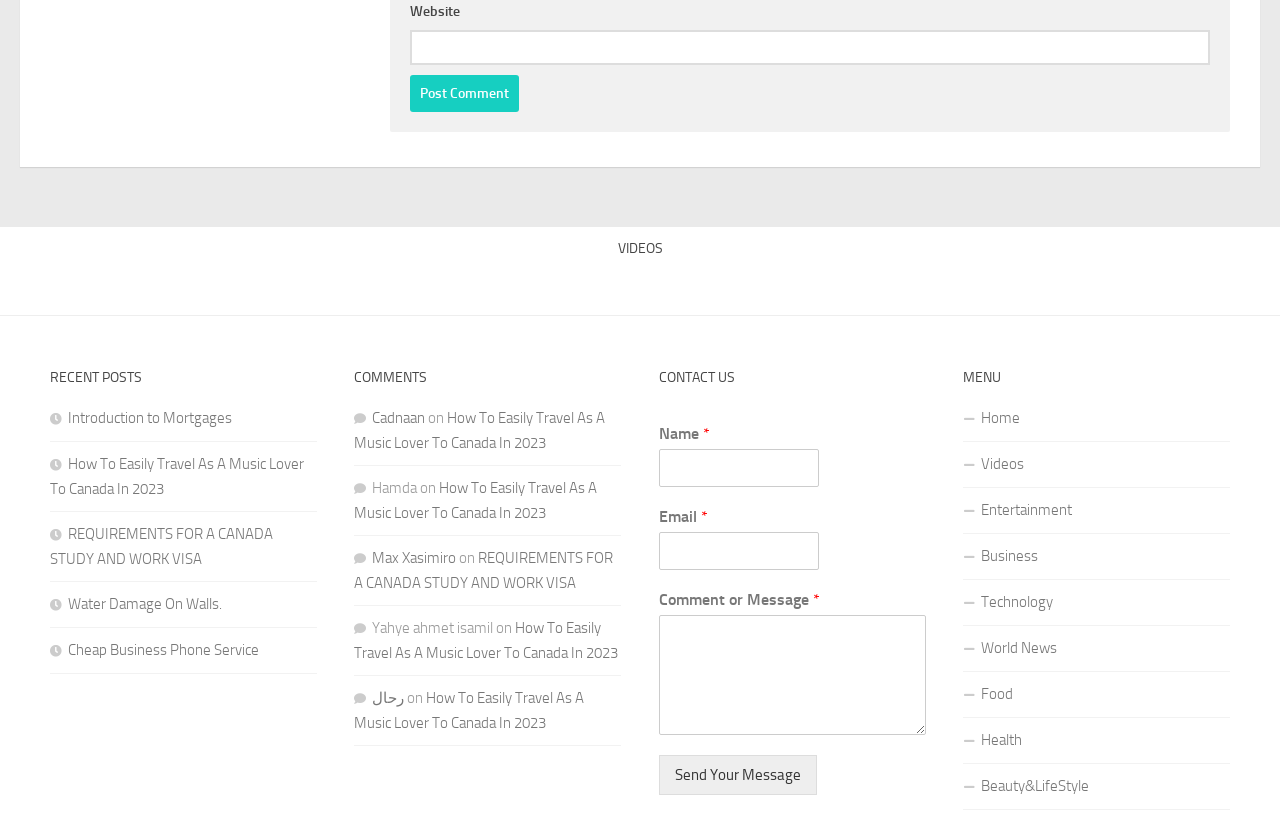Pinpoint the bounding box coordinates for the area that should be clicked to perform the following instruction: "Forget your password?".

None